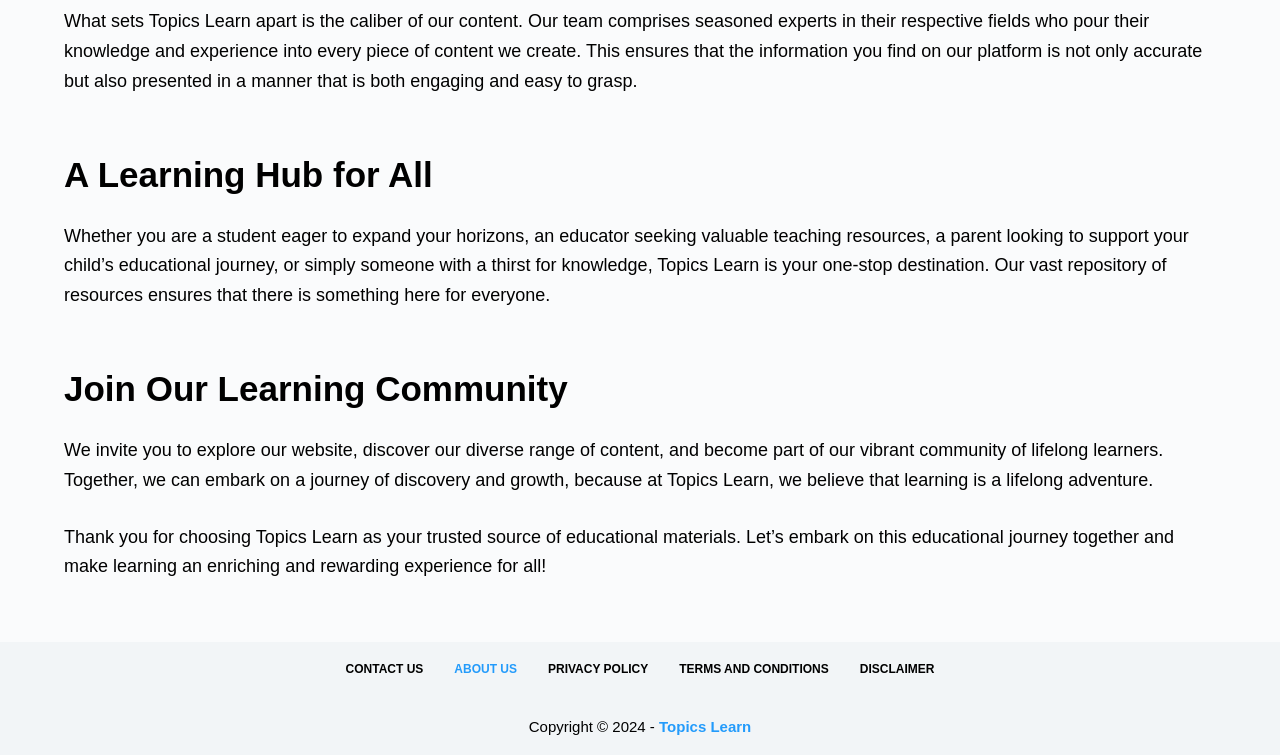Identify the bounding box coordinates of the HTML element based on this description: "Contact us".

[0.258, 0.877, 0.343, 0.897]